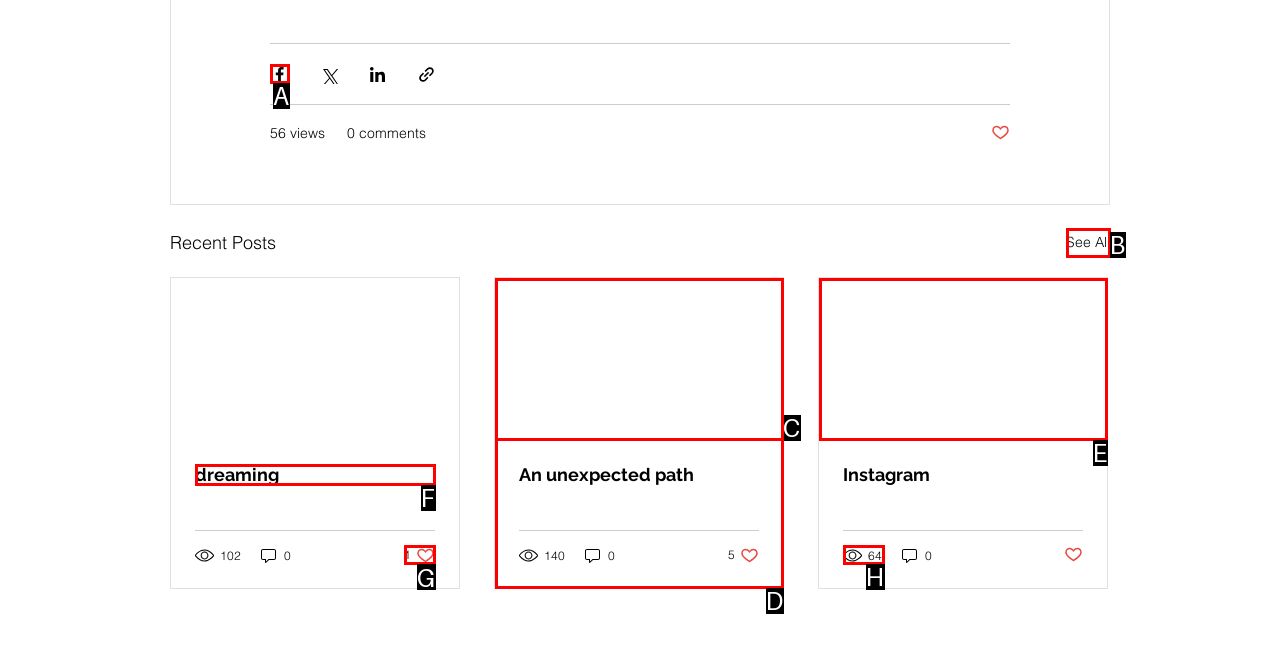Choose the HTML element you need to click to achieve the following task: Like the post
Respond with the letter of the selected option from the given choices directly.

G